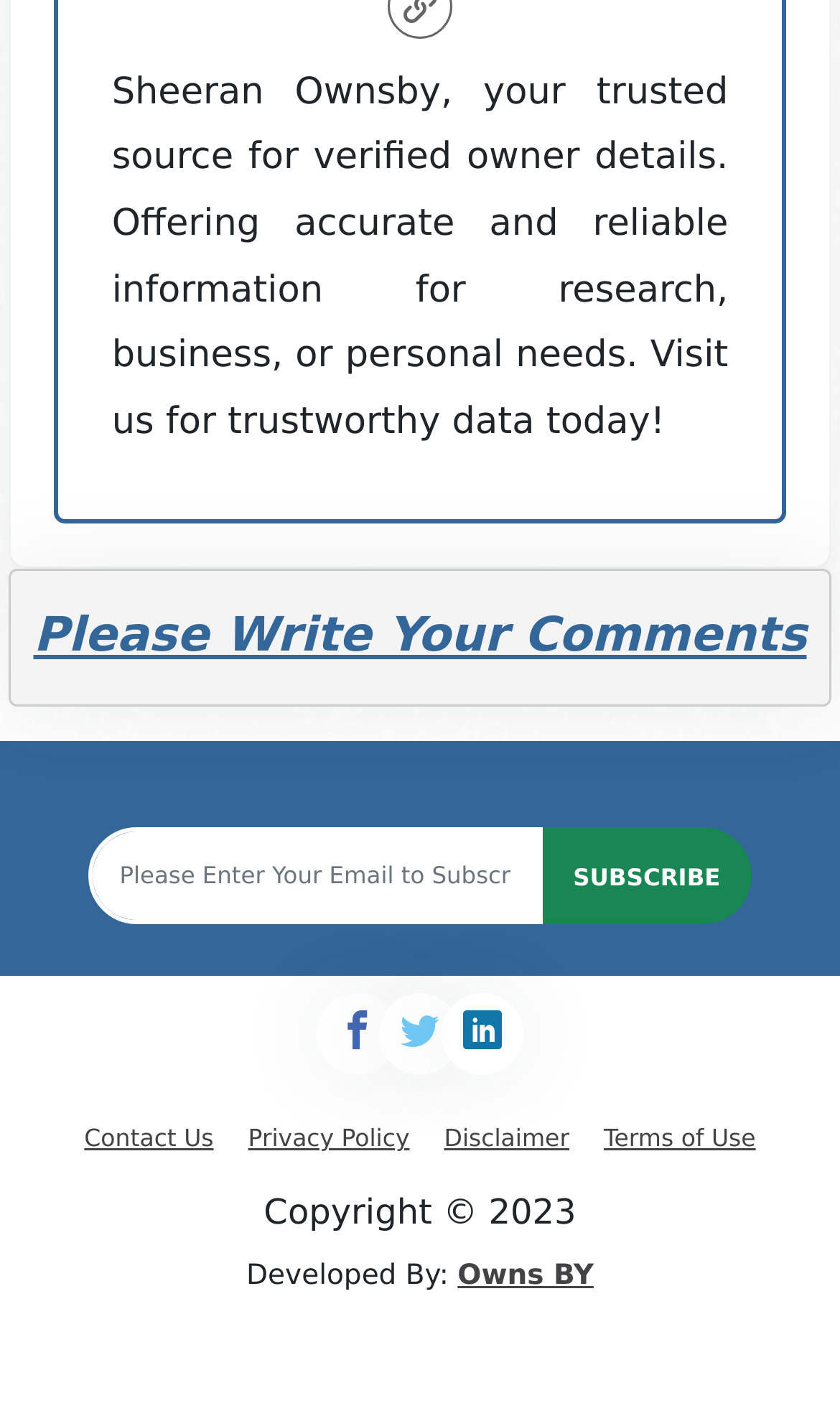Provide the bounding box coordinates of the HTML element described by the text: "New Leaf Birth Services". The coordinates should be in the format [left, top, right, bottom] with values between 0 and 1.

None